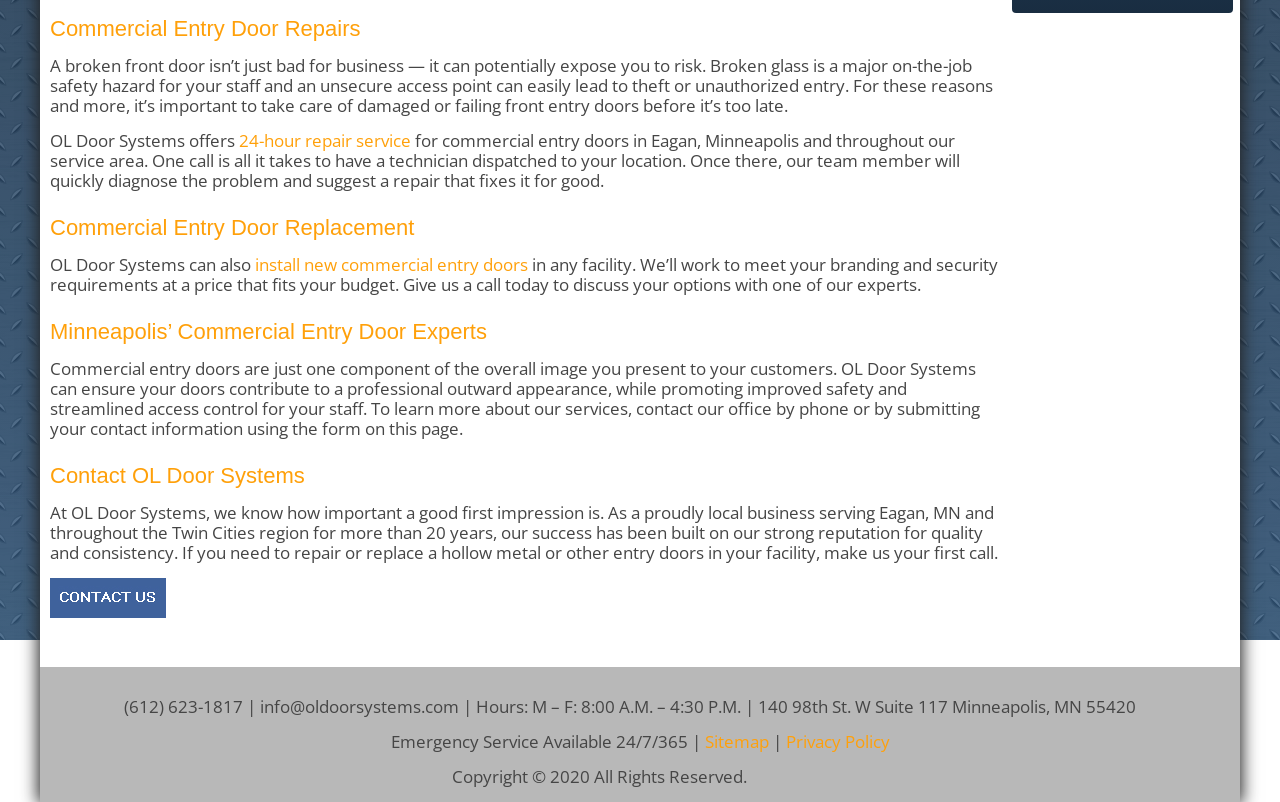Using the provided element description: "24-hour repair service", determine the bounding box coordinates of the corresponding UI element in the screenshot.

[0.187, 0.161, 0.321, 0.19]